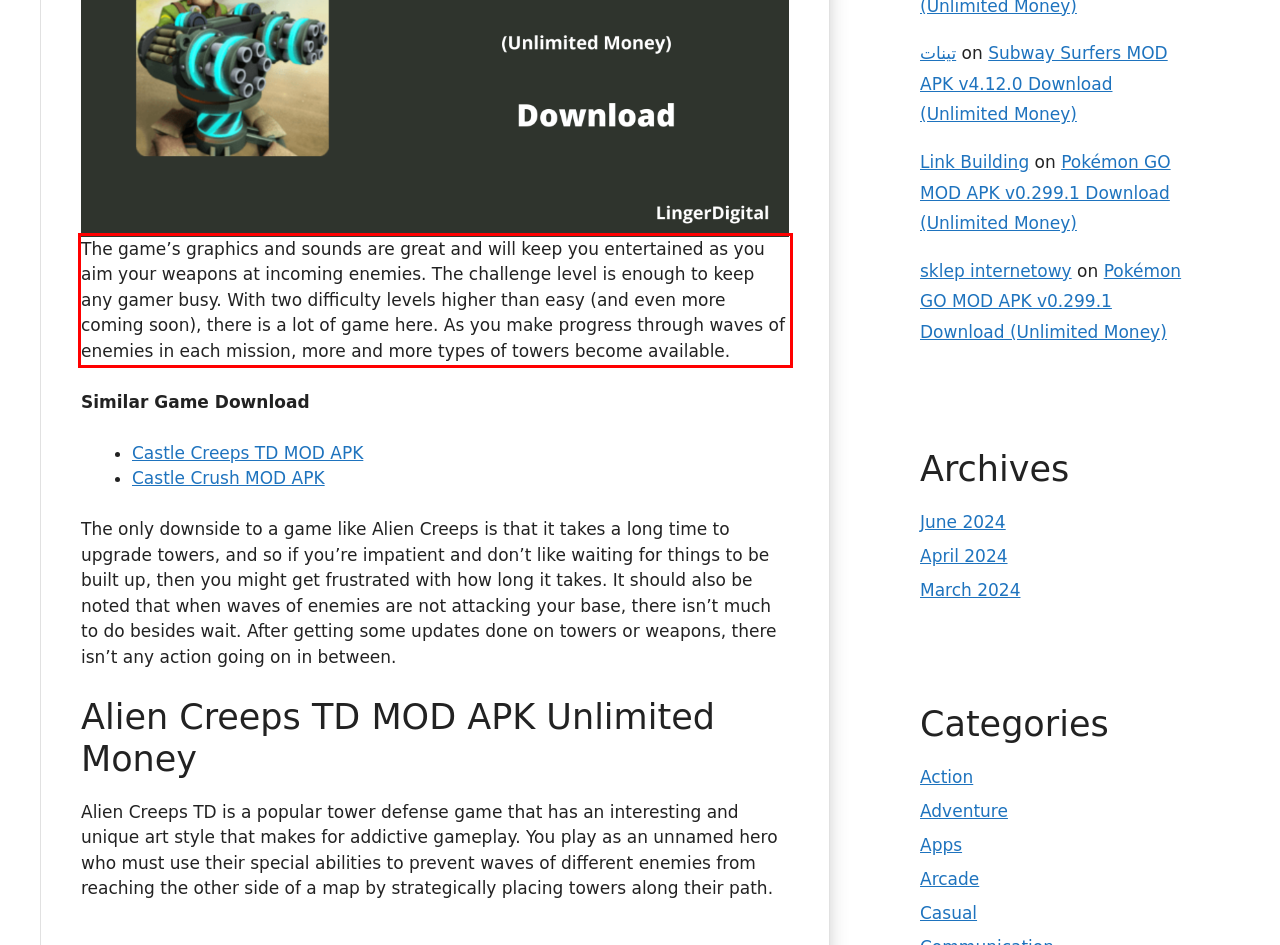You are provided with a screenshot of a webpage that includes a UI element enclosed in a red rectangle. Extract the text content inside this red rectangle.

The game’s graphics and sounds are great and will keep you entertained as you aim your weapons at incoming enemies. The challenge level is enough to keep any gamer busy. With two difficulty levels higher than easy (and even more coming soon), there is a lot of game here. As you make progress through waves of enemies in each mission, more and more types of towers become available.